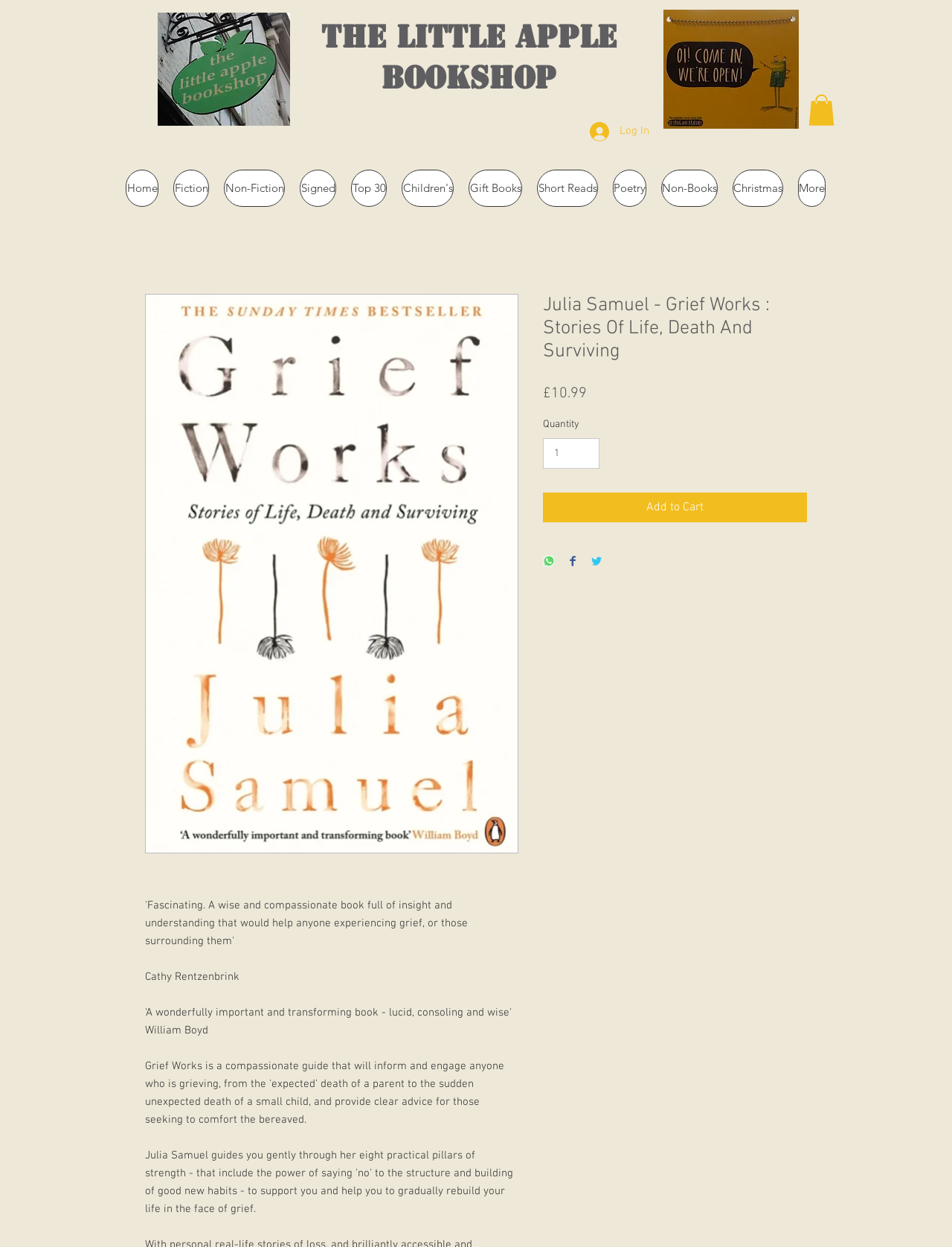What is the name of the book?
Using the details from the image, give an elaborate explanation to answer the question.

The question asks for the name of the book, which can be found in the heading element with the text 'Julia Samuel - Grief Works : Stories Of Life, Death And Surviving'.